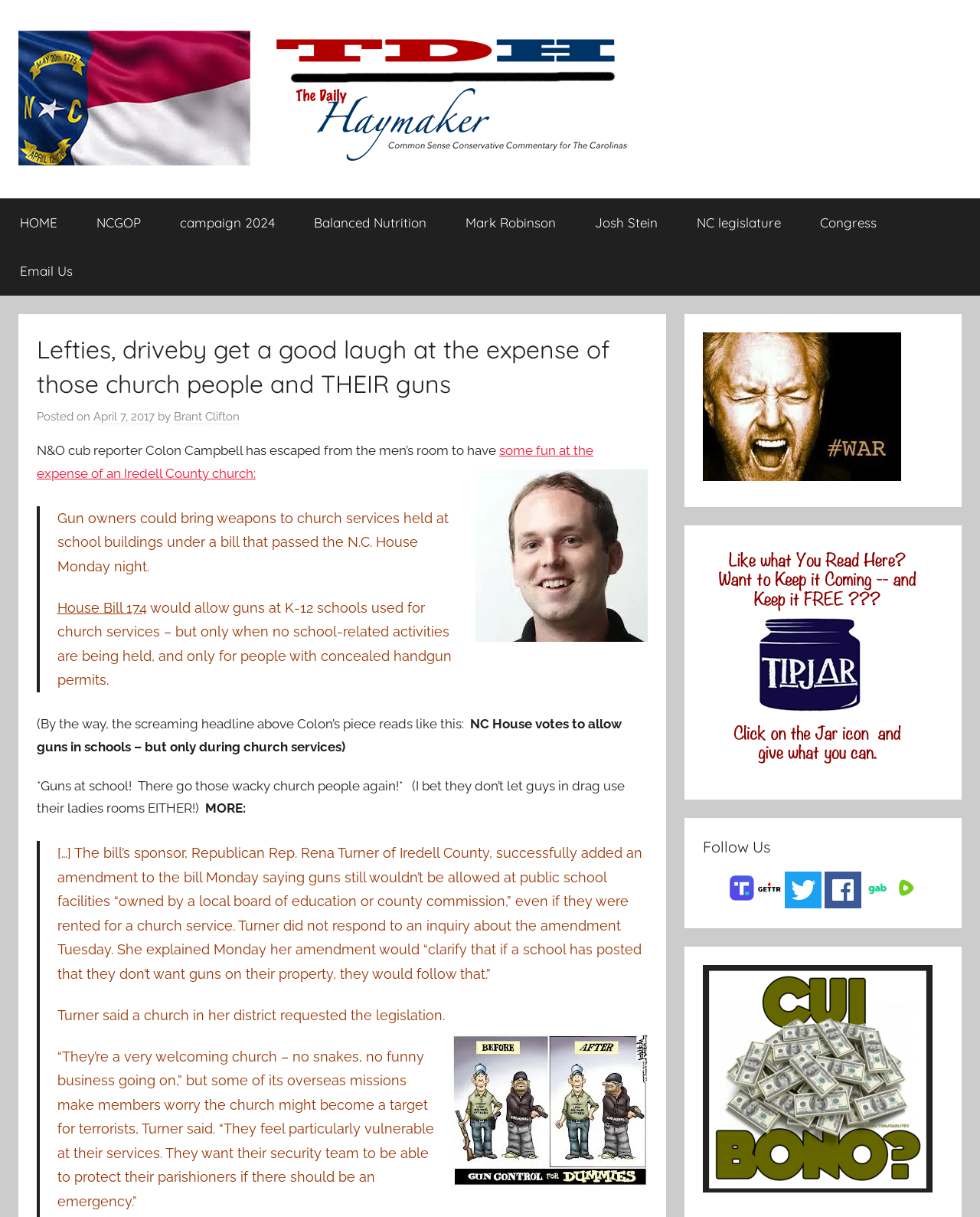Determine the bounding box coordinates of the clickable region to follow the instruction: "Click on the 'HOME' link".

[0.0, 0.163, 0.078, 0.203]